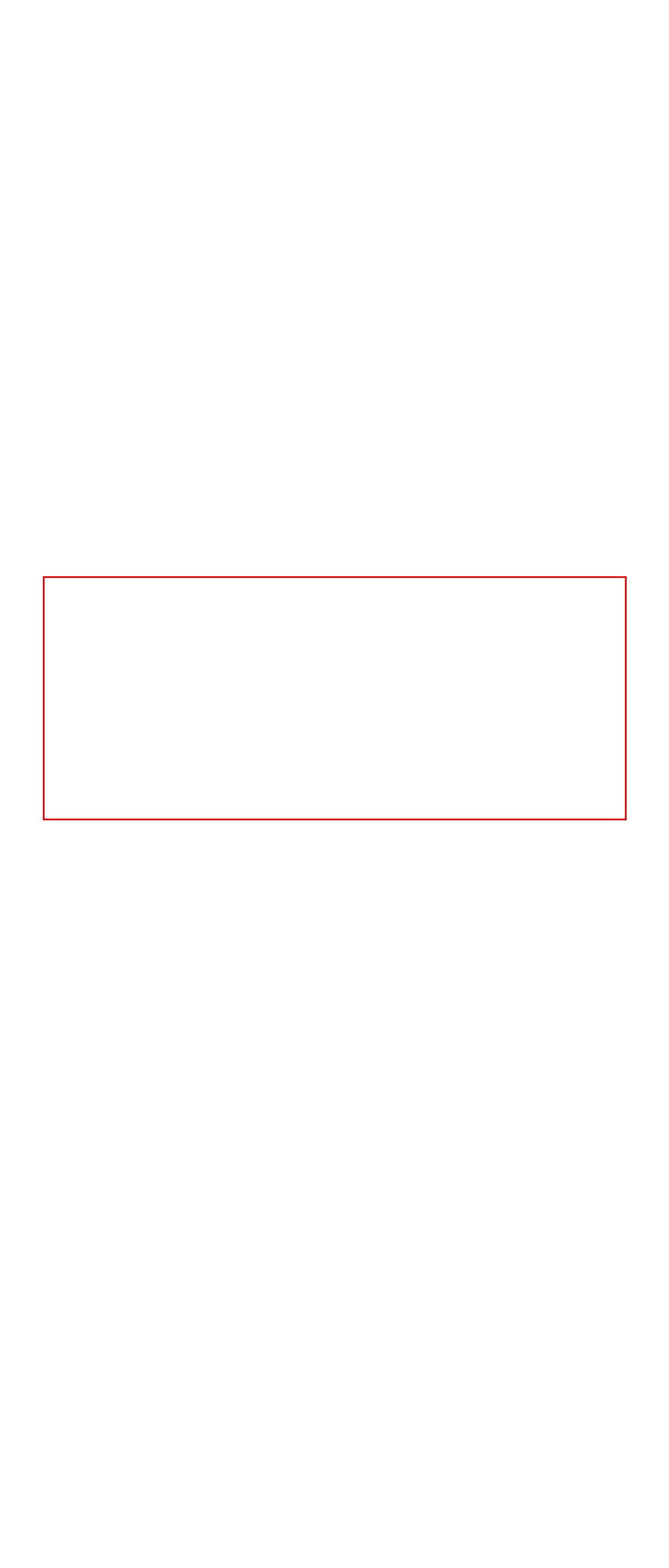Identify the text within the red bounding box on the webpage screenshot and generate the extracted text content.

It has its own database, logically independent from the database application, even though they can both be physically the same (with different table schemes).